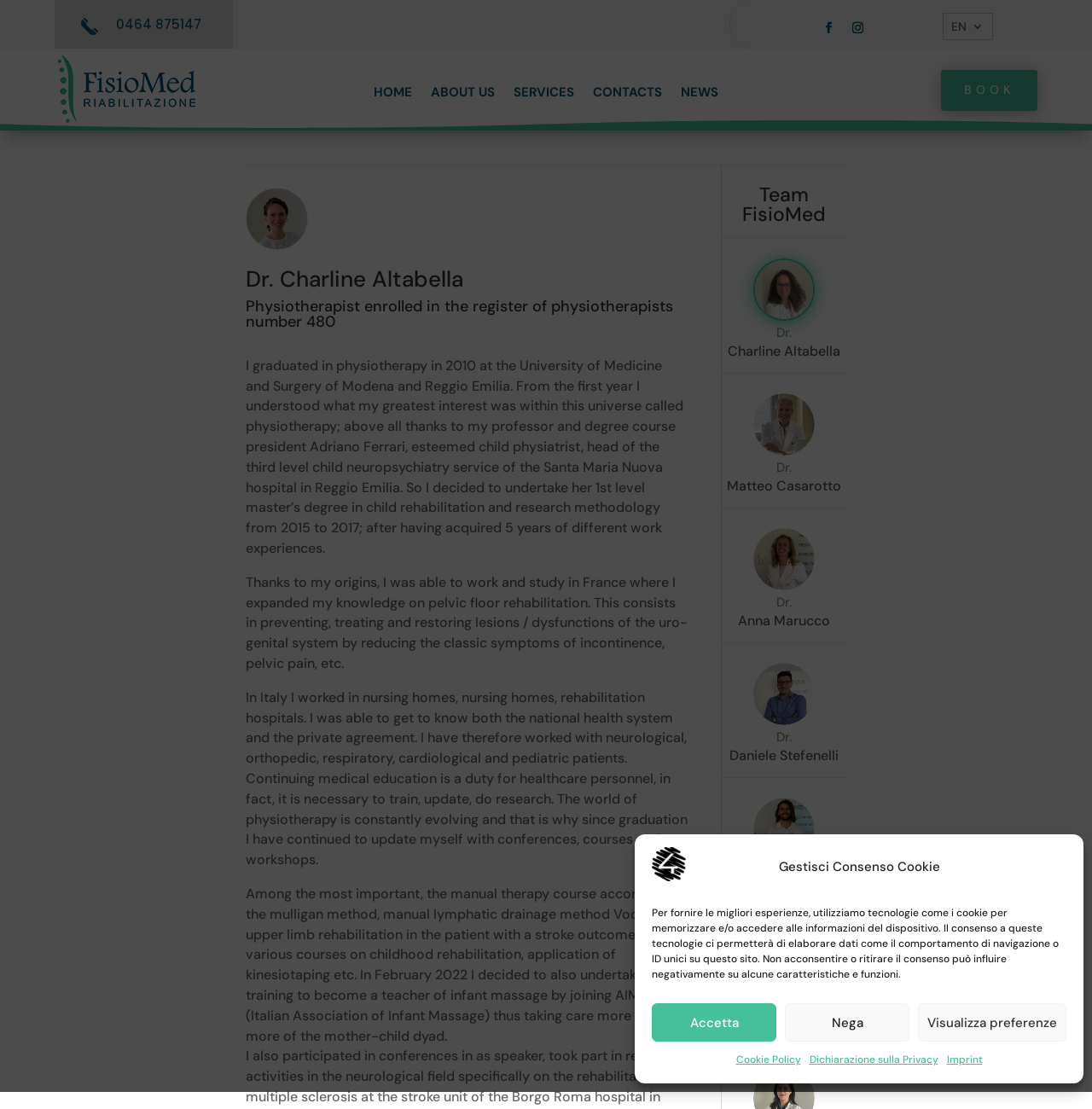Determine the bounding box coordinates of the element's region needed to click to follow the instruction: "Click the NEWS link". Provide these coordinates as four float numbers between 0 and 1, formatted as [left, top, right, bottom].

[0.623, 0.078, 0.658, 0.094]